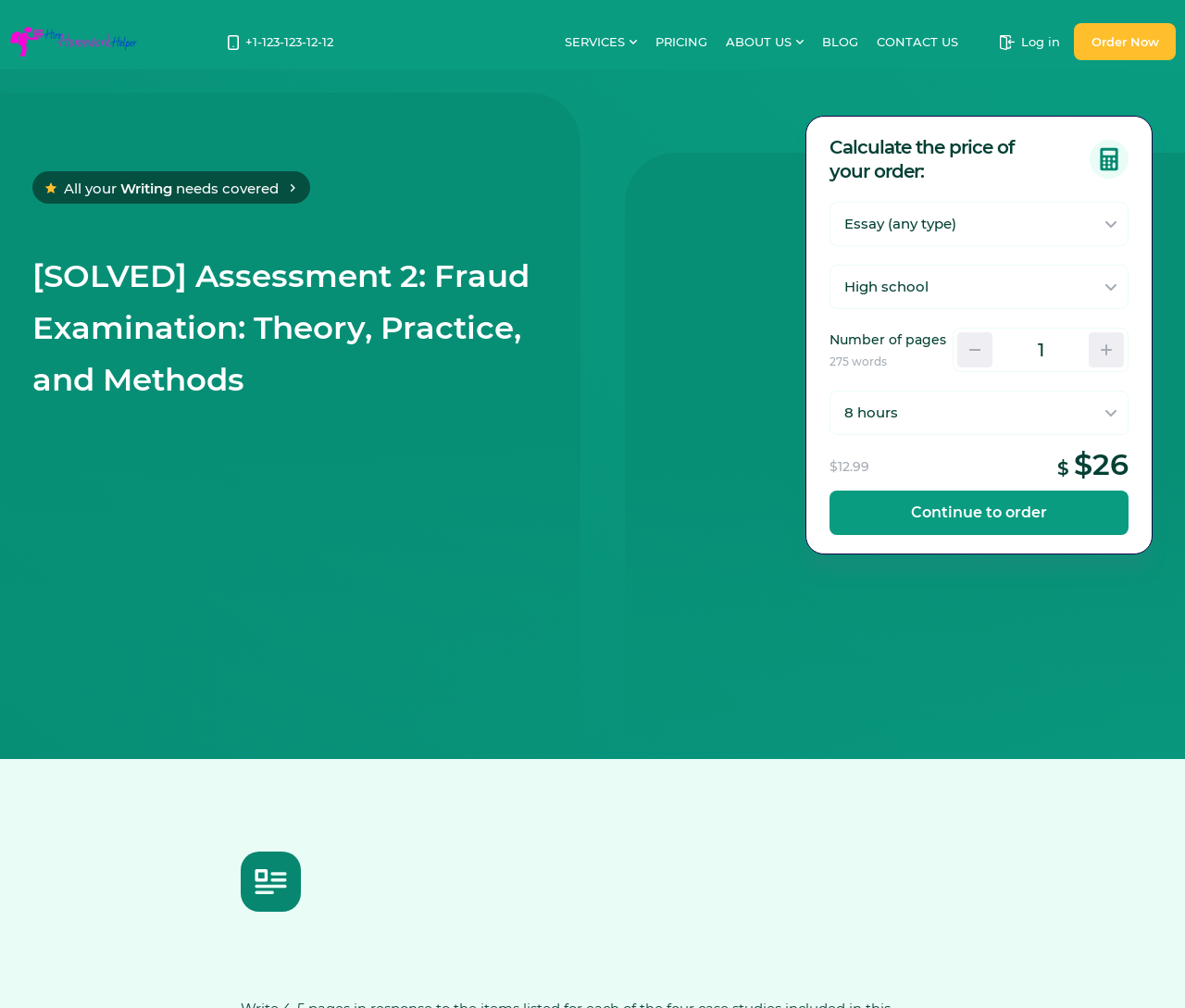Could you find the bounding box coordinates of the clickable area to complete this instruction: "Subscribe to the newsletter"?

None